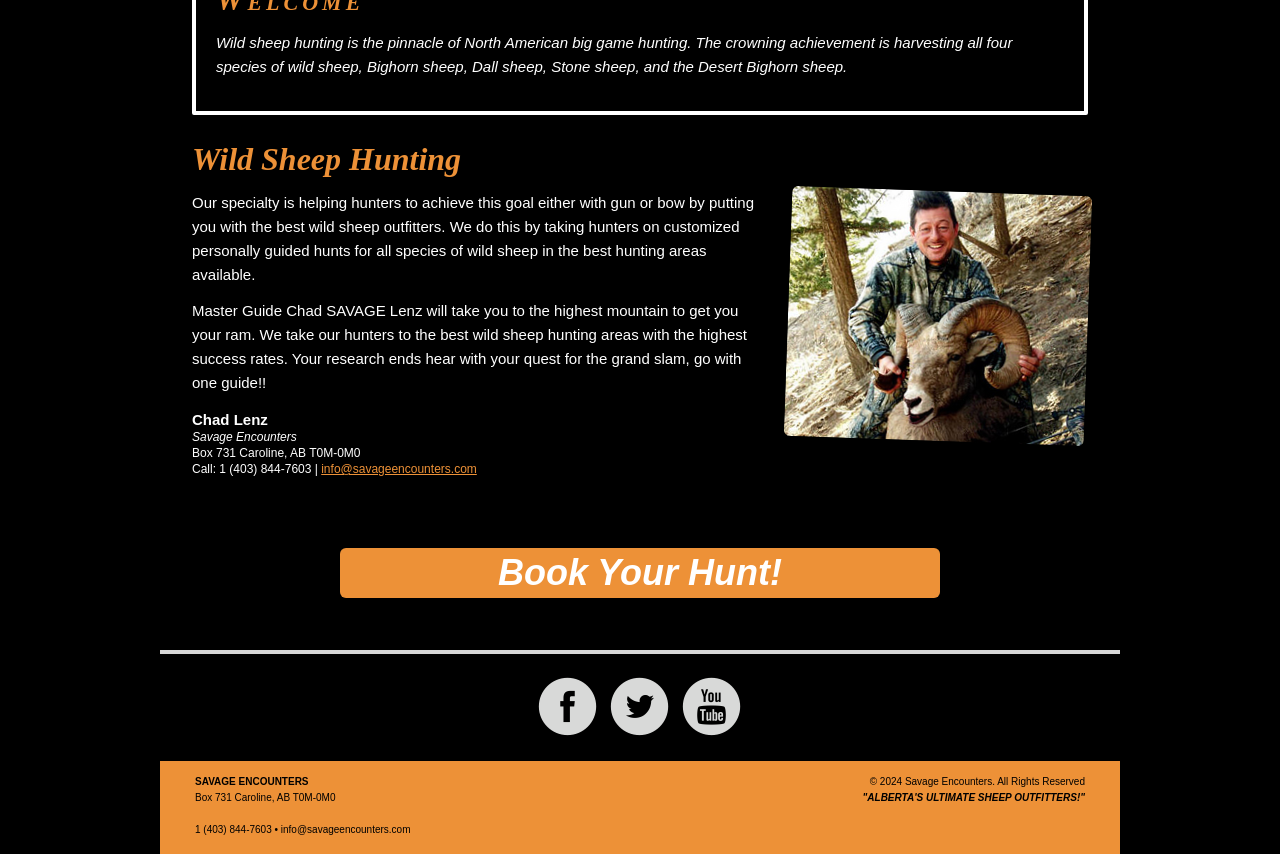Provide the bounding box for the UI element matching this description: "info@savageencounters.com".

[0.219, 0.965, 0.321, 0.978]